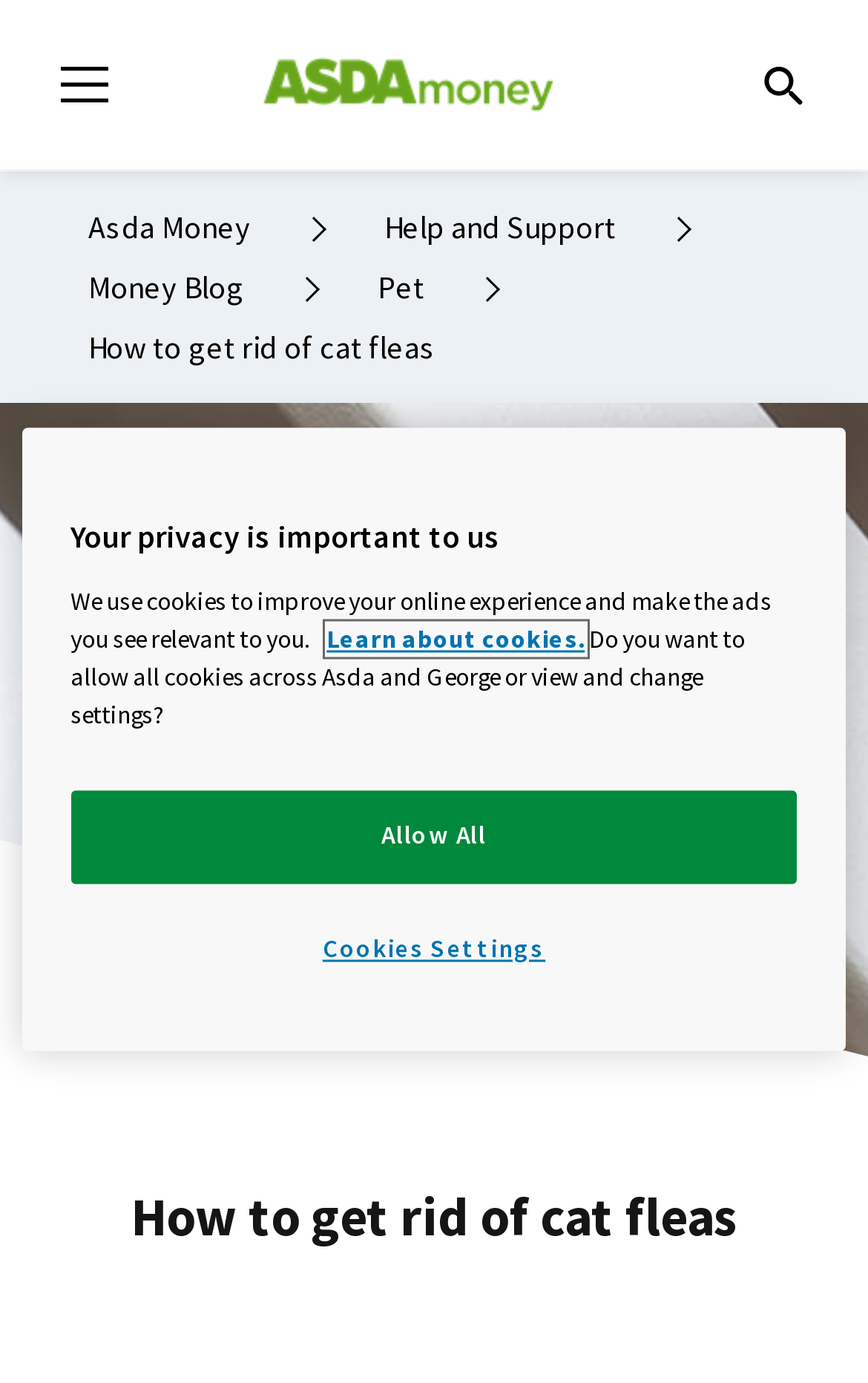Generate a comprehensive description of the webpage content.

This webpage is about "How to get rid of cat fleas" and appears to be a blog article from Asda Money. At the top left, there is a button to open the menu, accompanied by a small image. Next to it, the Asda Money logo is displayed as a link, which is also an image. On the top right, there is a button to open the search function, accompanied by a small image.

Below the top navigation, there is a breadcrumb navigation section that lists the categories "Asda Money", "Help and Support", "Money Blog", "Pet", and the current article "How to get rid of cat fleas". 

The main content of the webpage is an article about getting rid of cat fleas, with a heading at the top. Above the article, there is a large image of a cat sitting on the stairs. The article itself is not described in the accessibility tree, but it likely contains text and possibly other images or elements.

At the bottom of the page, there is a cookie banner that alerts users about the use of cookies on the website. The banner contains a heading, some explanatory text, a link to learn more about cookies, and two buttons to either allow all cookies or view and change settings.